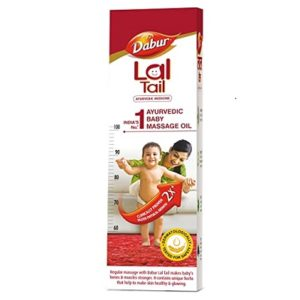Utilize the details in the image to thoroughly answer the following question: What is the product claimed to support in babies?

According to the caption, the product is claimed to support muscle and bone development, as well as enhance sleep quality in babies, making it a valuable addition to infant care routines.